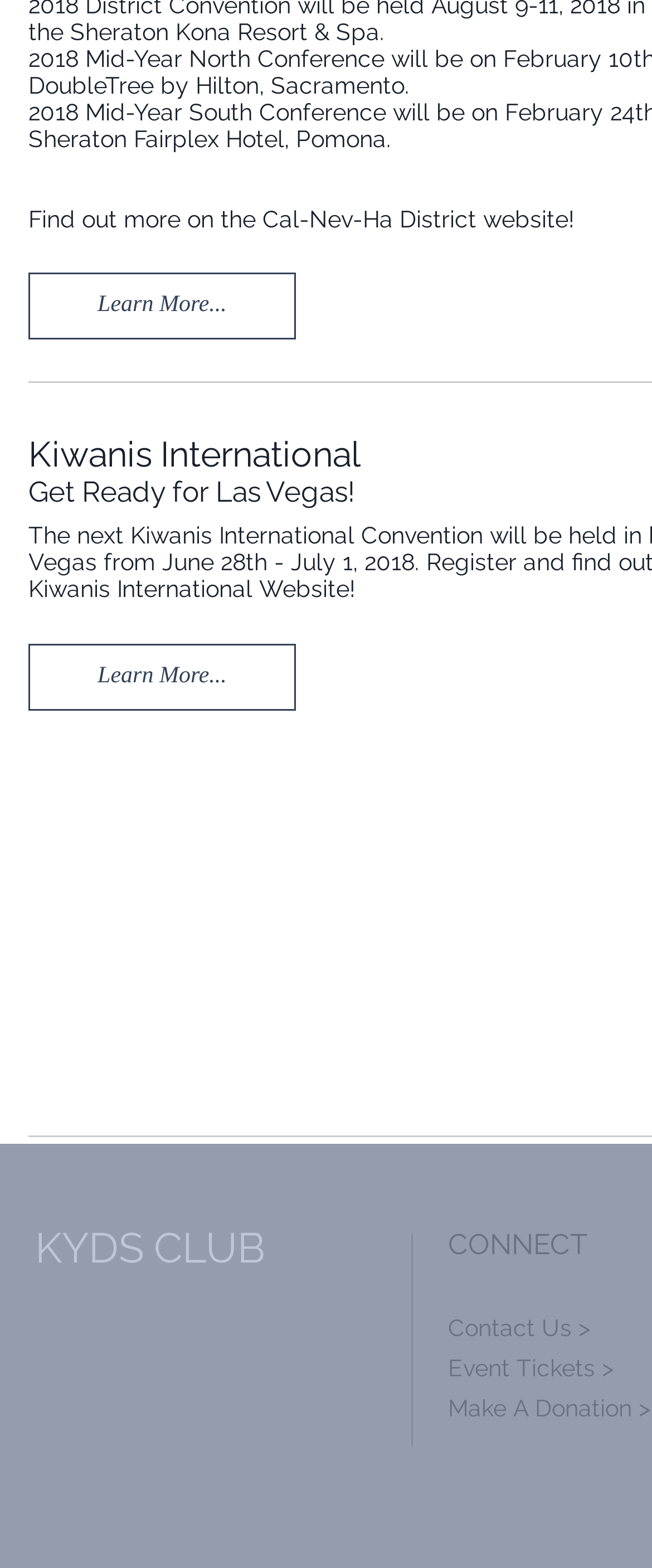What is the name of the club?
Use the image to give a comprehensive and detailed response to the question.

The heading 'KYDS CLUB' and the link with the same text suggest that the name of the club is KYDS CLUB.